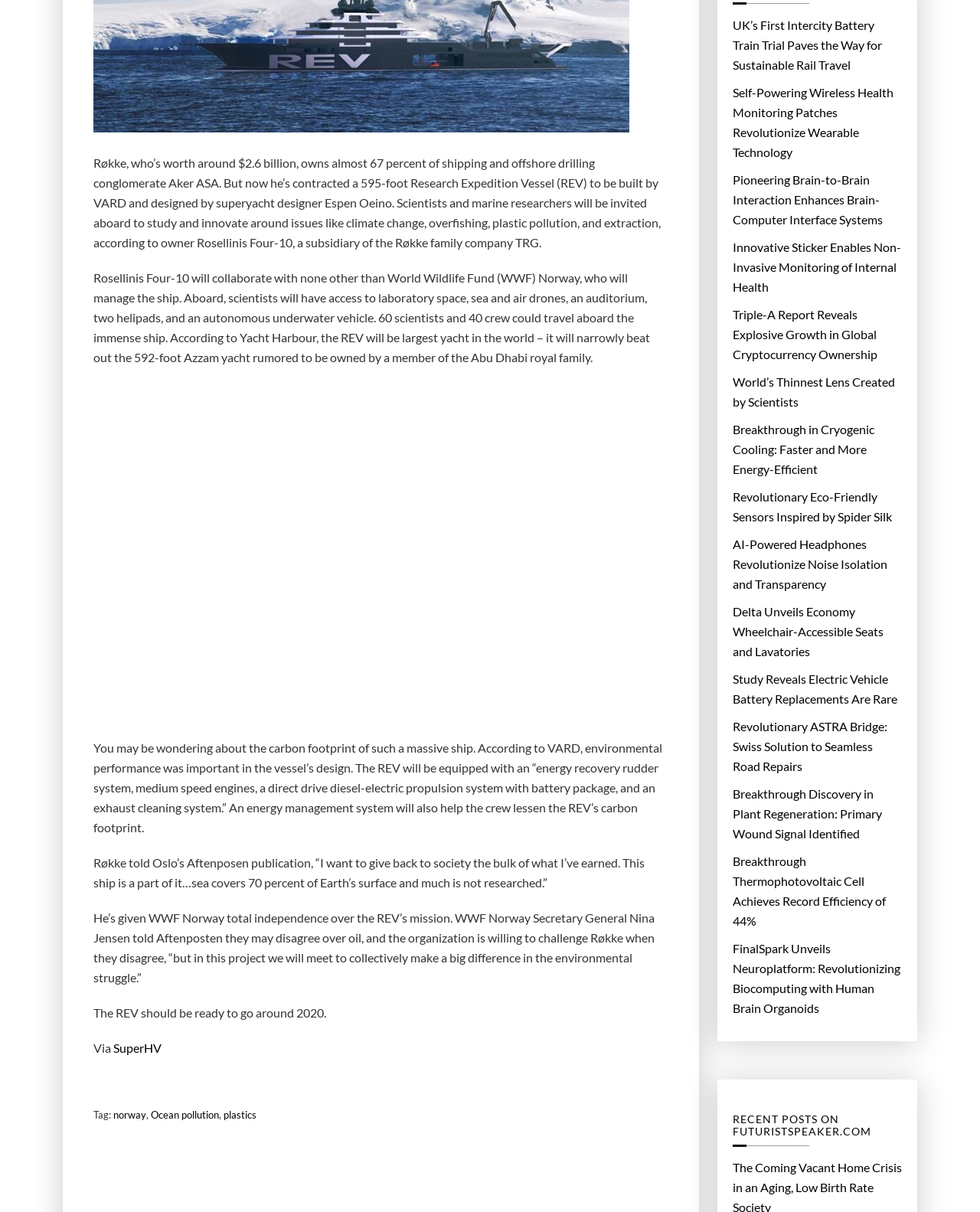Find the bounding box coordinates for the area you need to click to carry out the instruction: "View the image of the research expedition vessel". The coordinates should be four float numbers between 0 and 1, indicated as [left, top, right, bottom].

[0.095, 0.316, 0.642, 0.592]